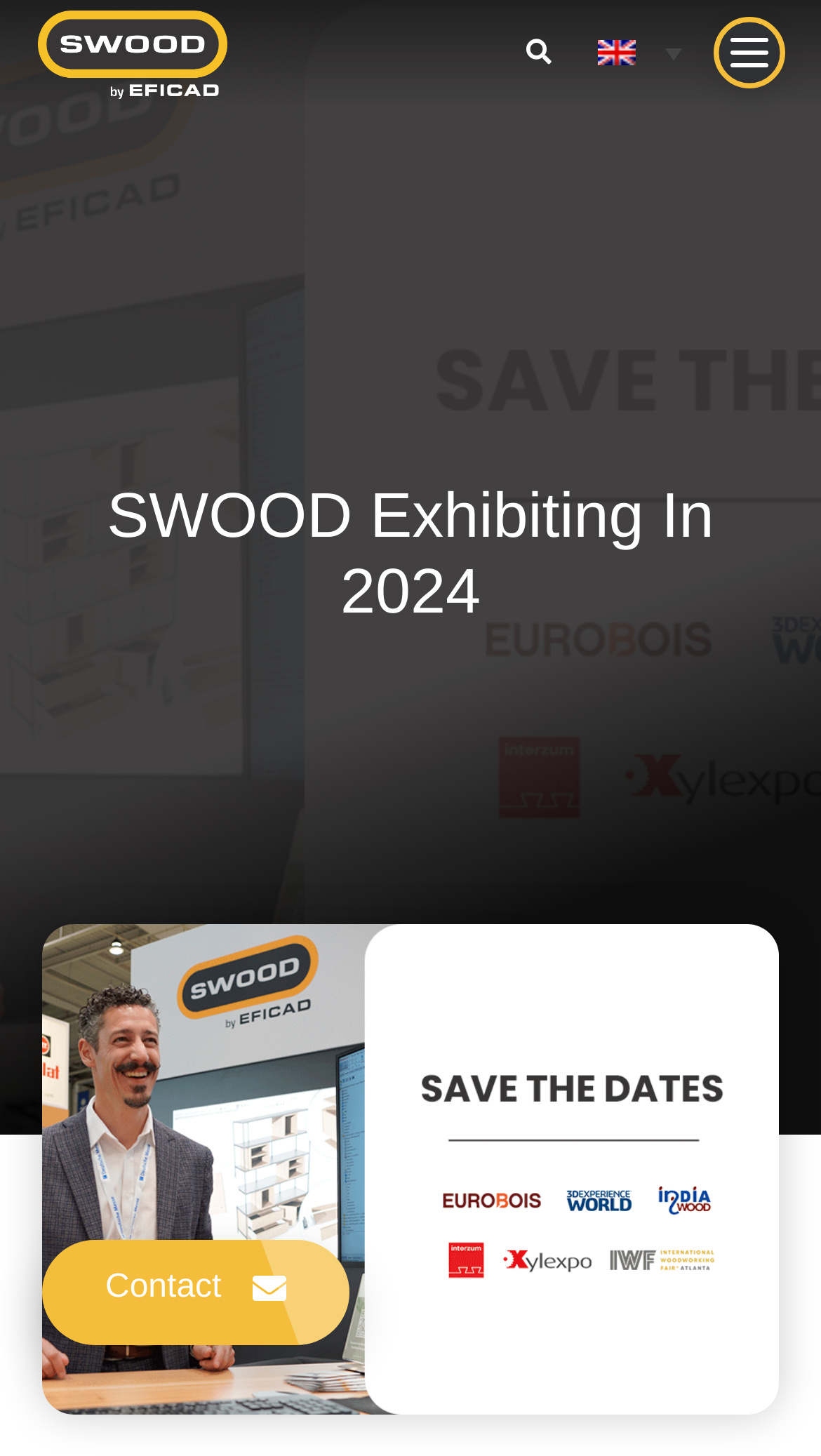Extract the bounding box coordinates for the UI element described as: "Contact".

[0.051, 0.852, 0.426, 0.924]